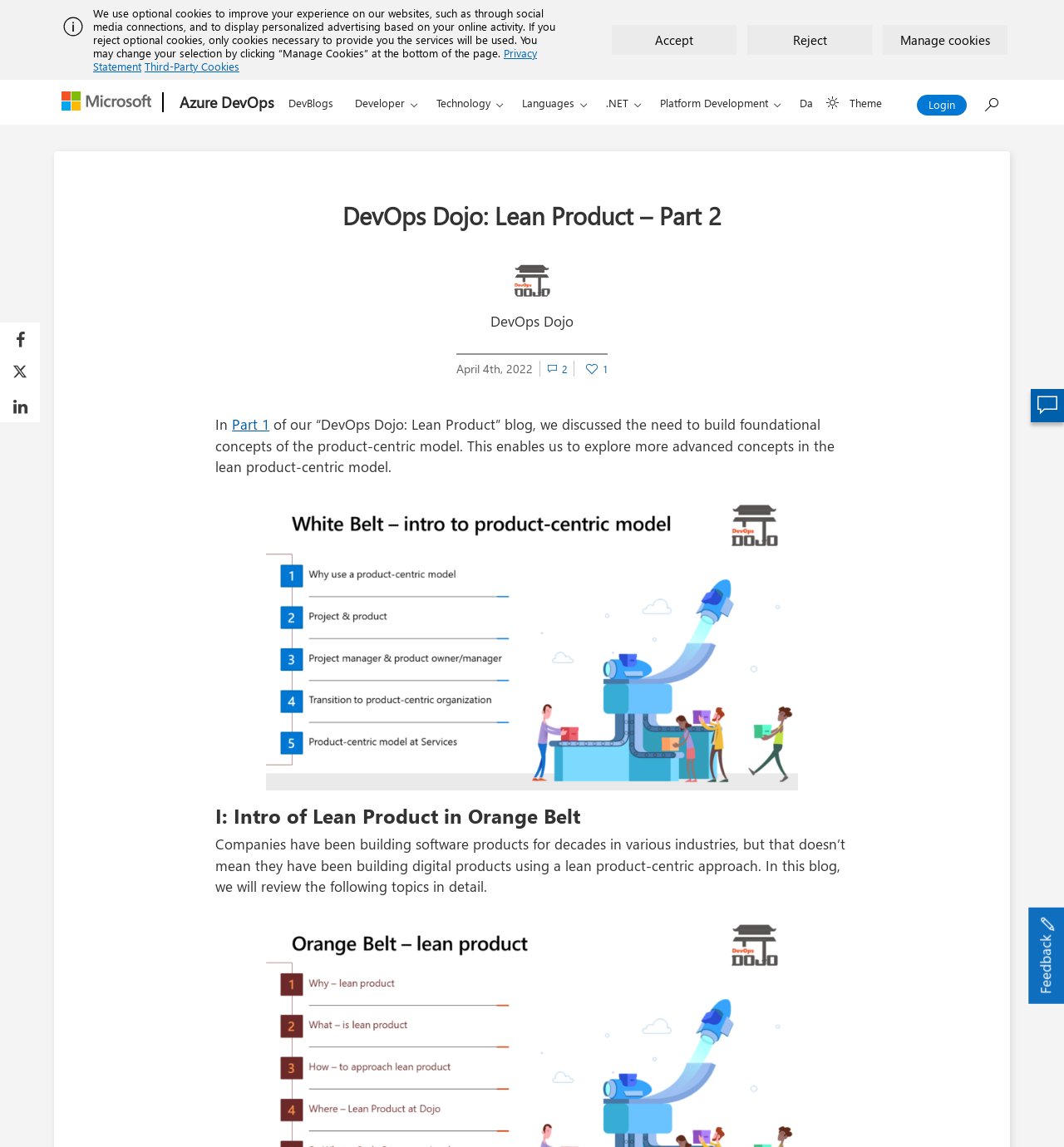Locate the bounding box coordinates of the clickable part needed for the task: "Learn about FISH LEGAL".

None